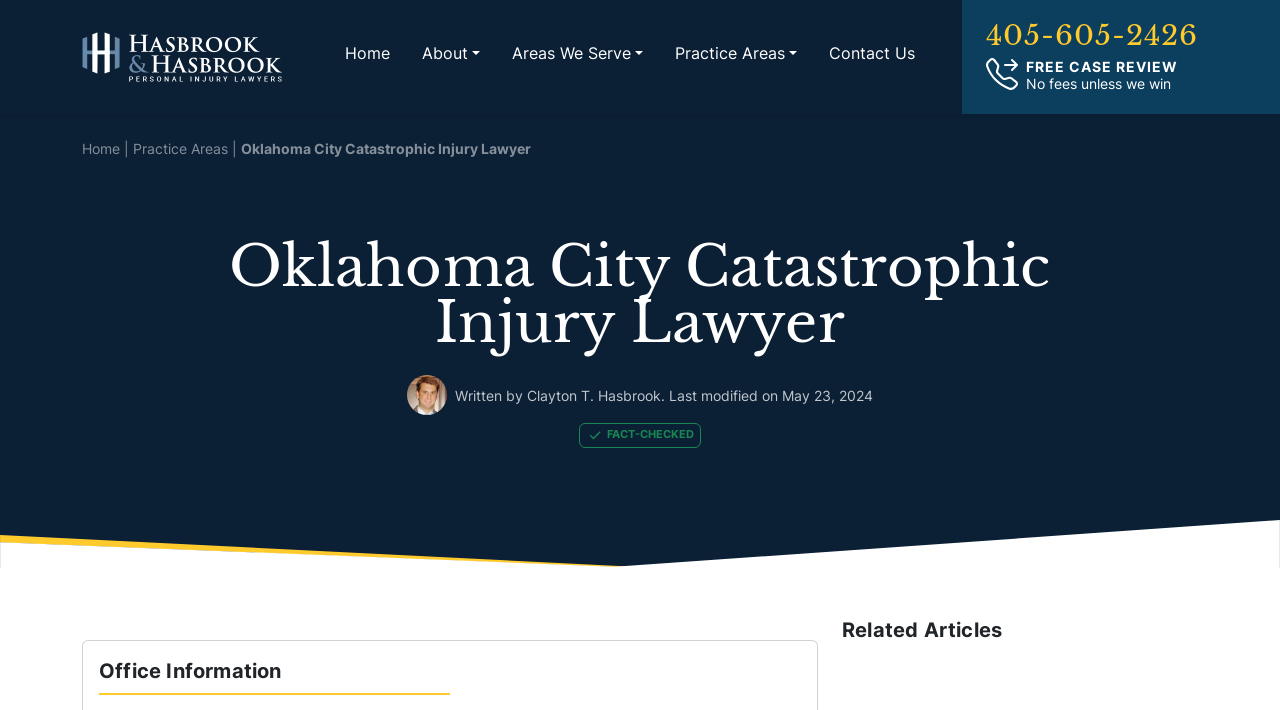What is the phone number to contact?
Provide a well-explained and detailed answer to the question.

I found the phone number by looking at the top navigation bar, where I saw a link with the phone number '405-605-2426'.